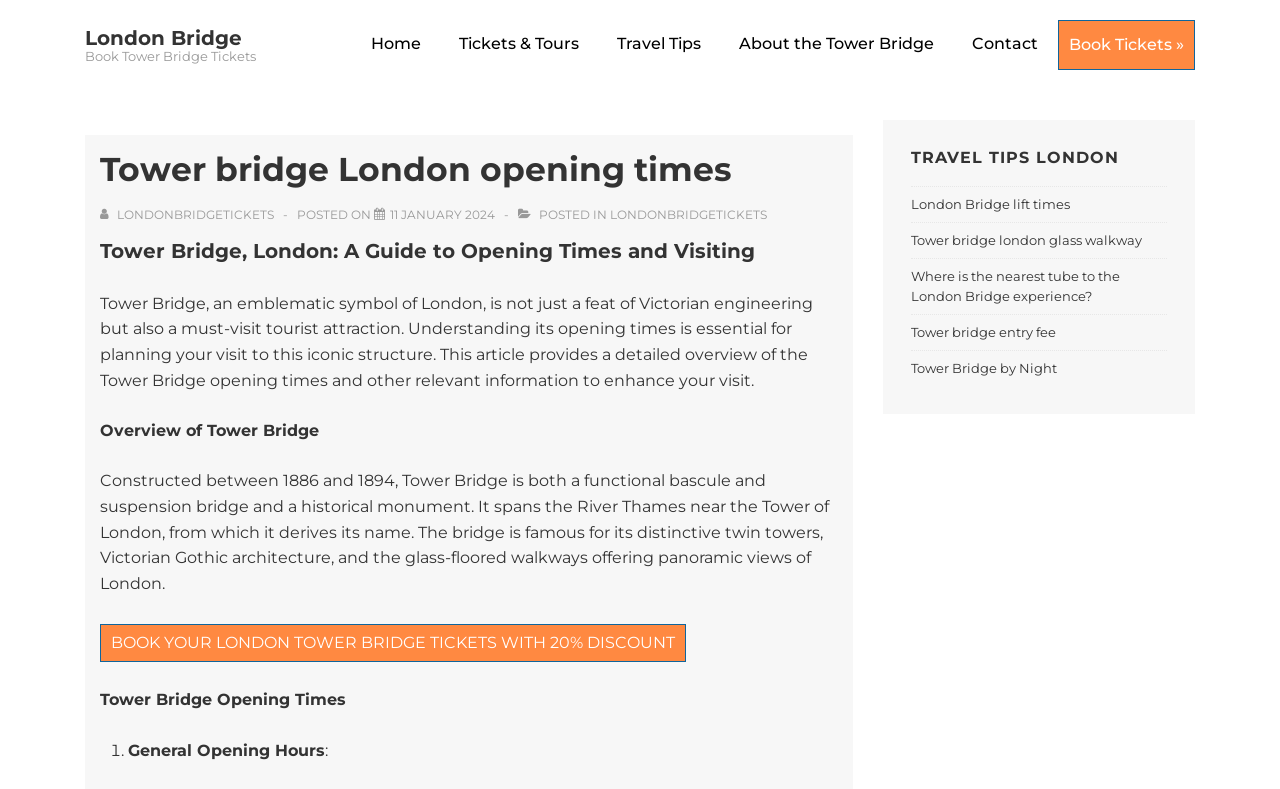Show the bounding box coordinates of the region that should be clicked to follow the instruction: "Book London Tower Bridge Tickets with 20% discount."

[0.078, 0.791, 0.536, 0.84]